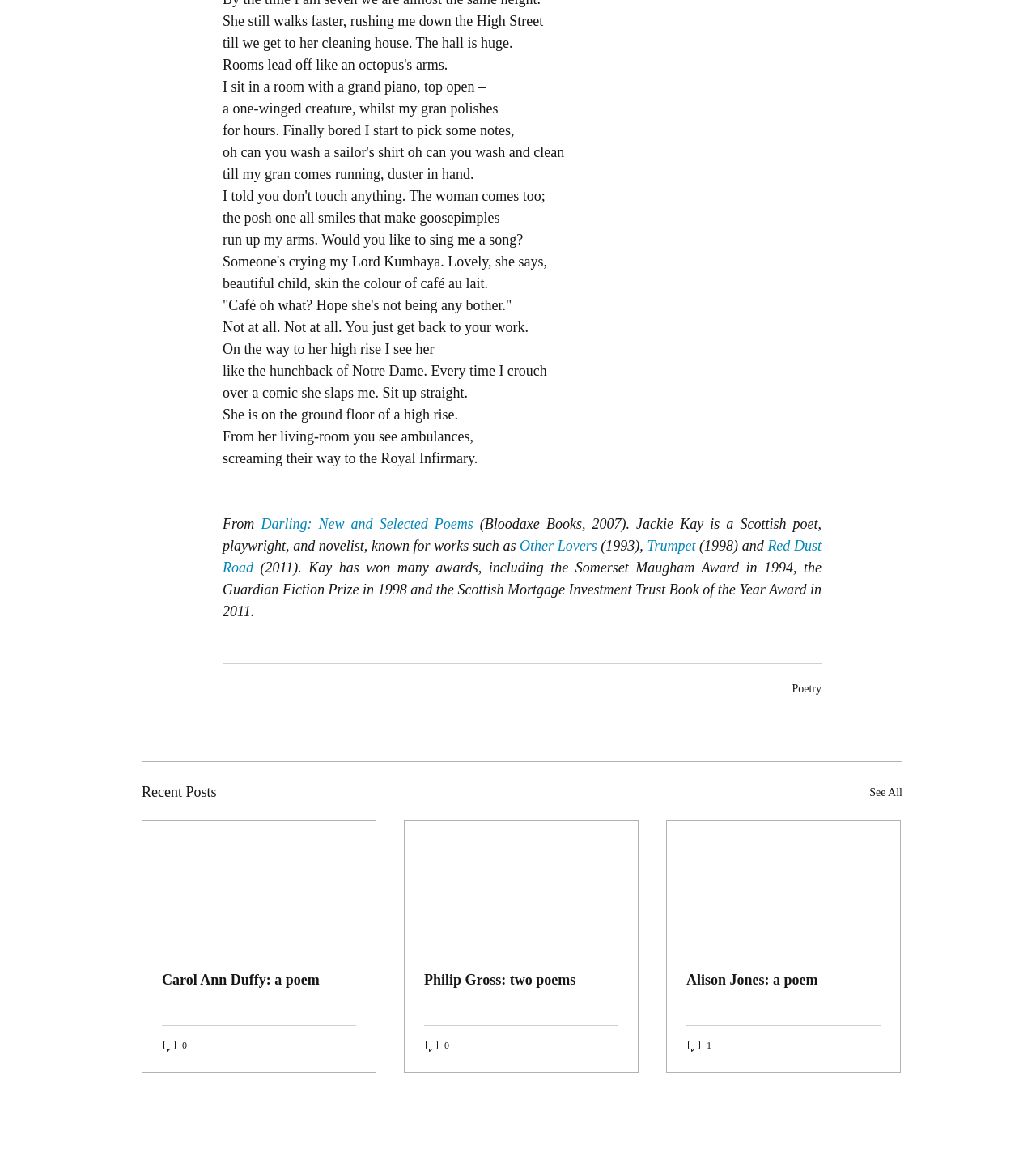Please find the bounding box coordinates of the element that you should click to achieve the following instruction: "Click the link to read 'Darling: New and Selected Poems'". The coordinates should be presented as four float numbers between 0 and 1: [left, top, right, bottom].

[0.252, 0.444, 0.457, 0.458]